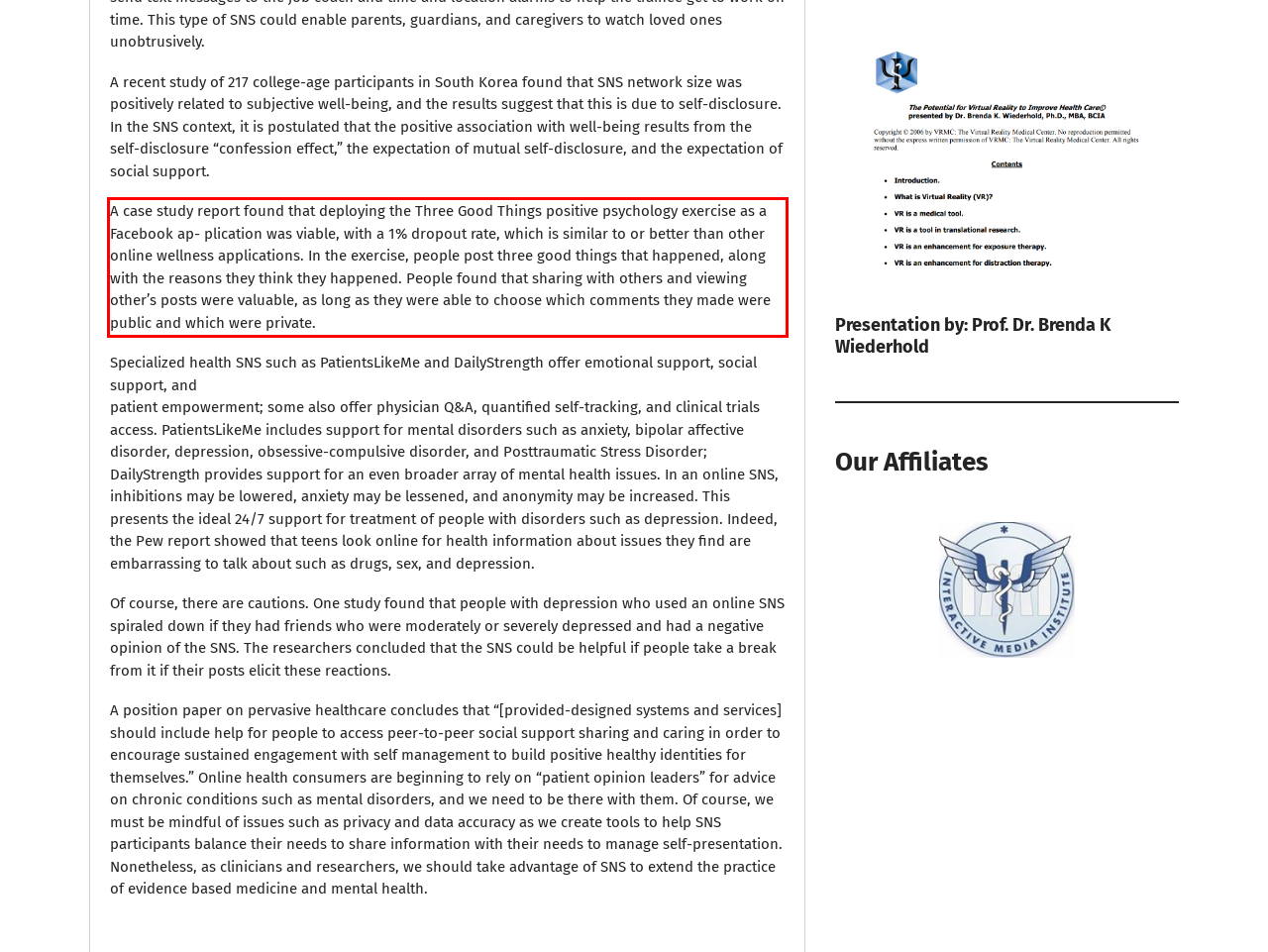You are provided with a screenshot of a webpage that includes a UI element enclosed in a red rectangle. Extract the text content inside this red rectangle.

A case study report found that deploying the Three Good Things positive psychology exercise as a Facebook ap- plication was viable, with a 1% dropout rate, which is similar to or better than other online wellness applications. In the exercise, people post three good things that happened, along with the reasons they think they happened. People found that sharing with others and viewing other’s posts were valuable, as long as they were able to choose which comments they made were public and which were private.